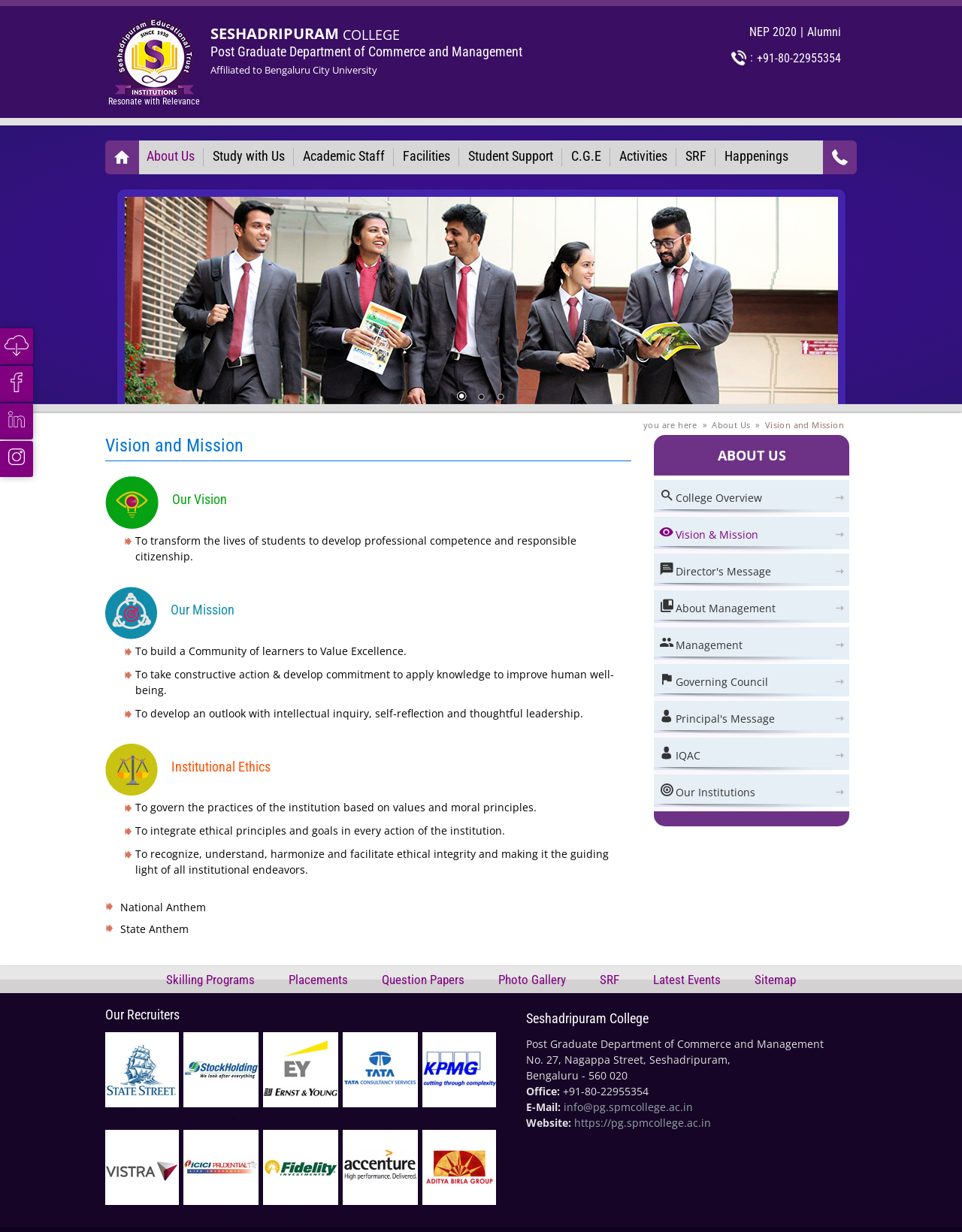Locate the bounding box of the UI element defined by this description: "prev". The coordinates should be given as four float numbers between 0 and 1, formatted as [left, top, right, bottom].

None